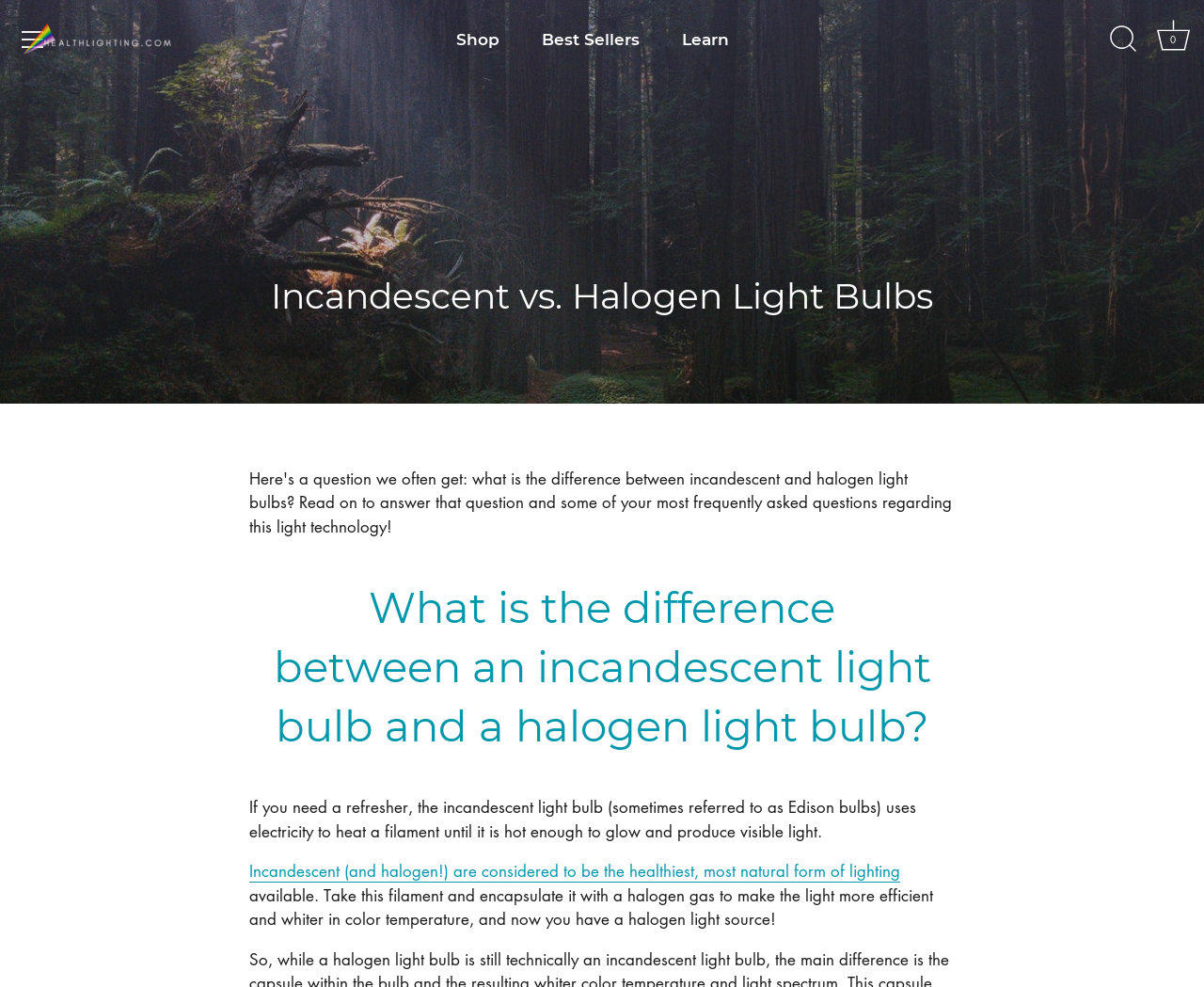Provide a one-word or short-phrase response to the question:
Are incandescent and halogen light bulbs considered healthy?

Yes